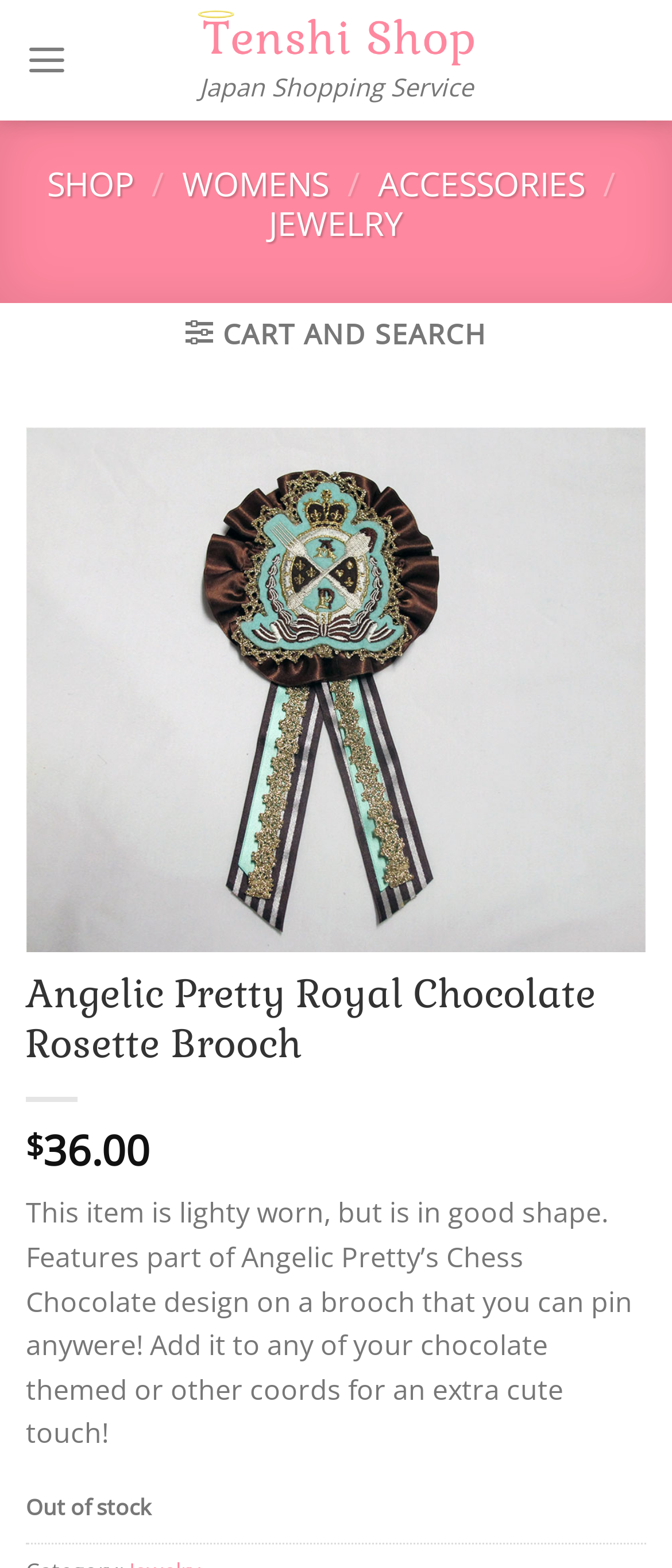Create a detailed narrative of the webpage’s visual and textual elements.

This webpage is about a product, specifically the Angelic Pretty Royal Chocolate Rosette Brooch, sold by Tenshi Shop. At the top left, there is a link to the shop's homepage, accompanied by a small logo image. Next to it, there is a text "Japan Shopping Service". On the top right, there is a menu link with a dropdown option.

Below the menu, there are several links to different categories, including SHOP, WOMENS, ACCESSORIES, and JEWELRY. These links are arranged horizontally, with the JEWELRY link slightly below the others.

In the main content area, there is a large image of the brooch, which takes up most of the width. Above the image, there are navigation buttons, "Previous" and "Next", which are currently disabled. The product name, "Angelic Pretty Royal Chocolate Rosette Brooch", is displayed as a heading above the image.

Below the image, there is a price section, which shows the price of the brooch as $36.00. Following the price, there is a detailed product description, which mentions the condition of the brooch, its design, and its potential uses. Finally, at the bottom, there is a notice indicating that the item is out of stock.